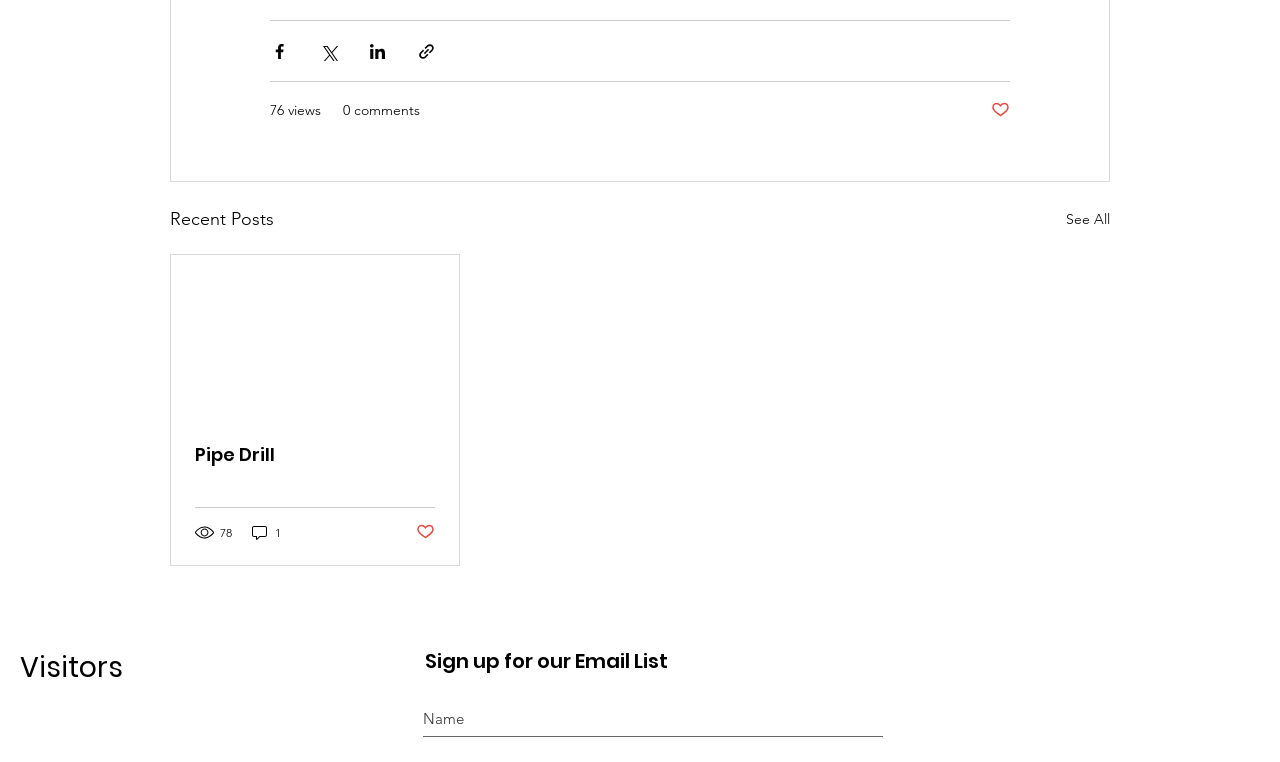Determine the bounding box coordinates of the clickable element to complete this instruction: "Sign up for the email list". Provide the coordinates in the format of four float numbers between 0 and 1, [left, top, right, bottom].

[0.33, 0.92, 0.69, 0.967]